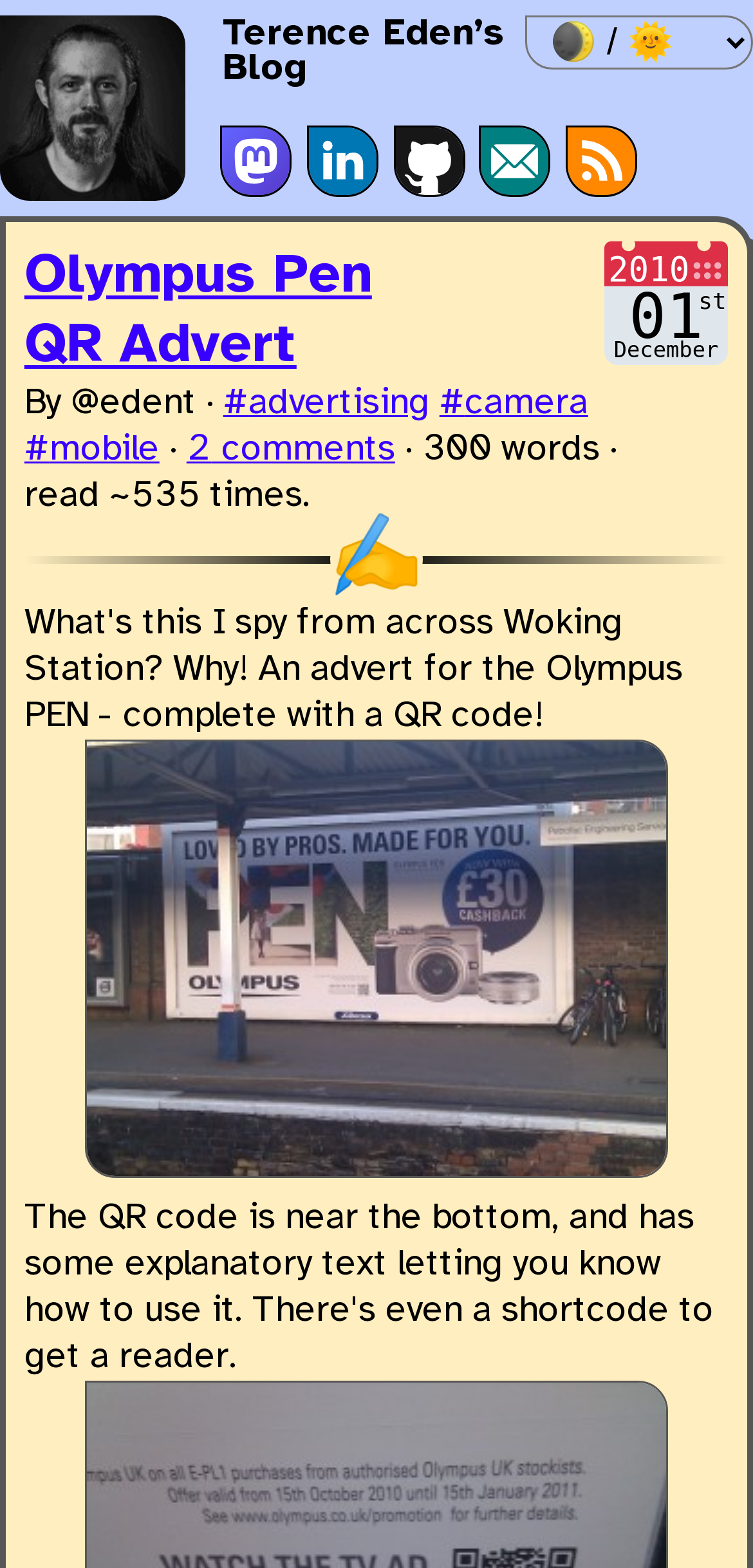Generate a thorough description of the webpage.

This webpage is a blog post titled "Olympus Pen QR Advert" on Terence Eden's blog. At the top left, there is a photo of Terence Eden, a bearded man smiling. Next to the photo, the blog title "Terence Eden's Blog" is displayed. 

Below the title, there are several social media links, including Mastodon, LinkedIn, GitHub, Email, and Feed, each accompanied by an icon. These links are aligned horizontally and take up about half of the screen width.

On the right side of the screen, there is a theme selection dropdown menu labeled "⚙ Theme:". 

The main content of the blog post starts with a heading "Olympus Pen QR Advert" followed by the author's name "By @edent" and several tags "#advertising", "#camera", "#mobile". Below the tags, there is a link to "2 comments" and a text indicating the post has 300 words and takes around 535 times to read.

The main content of the post is not explicitly described in the accessibility tree, but it is likely to be a text-based article. There is a horizontal separator line below the post metadata, separating it from the rest of the content.

Finally, there is a link to "Full Poster" with a corresponding image, which takes up most of the screen width.